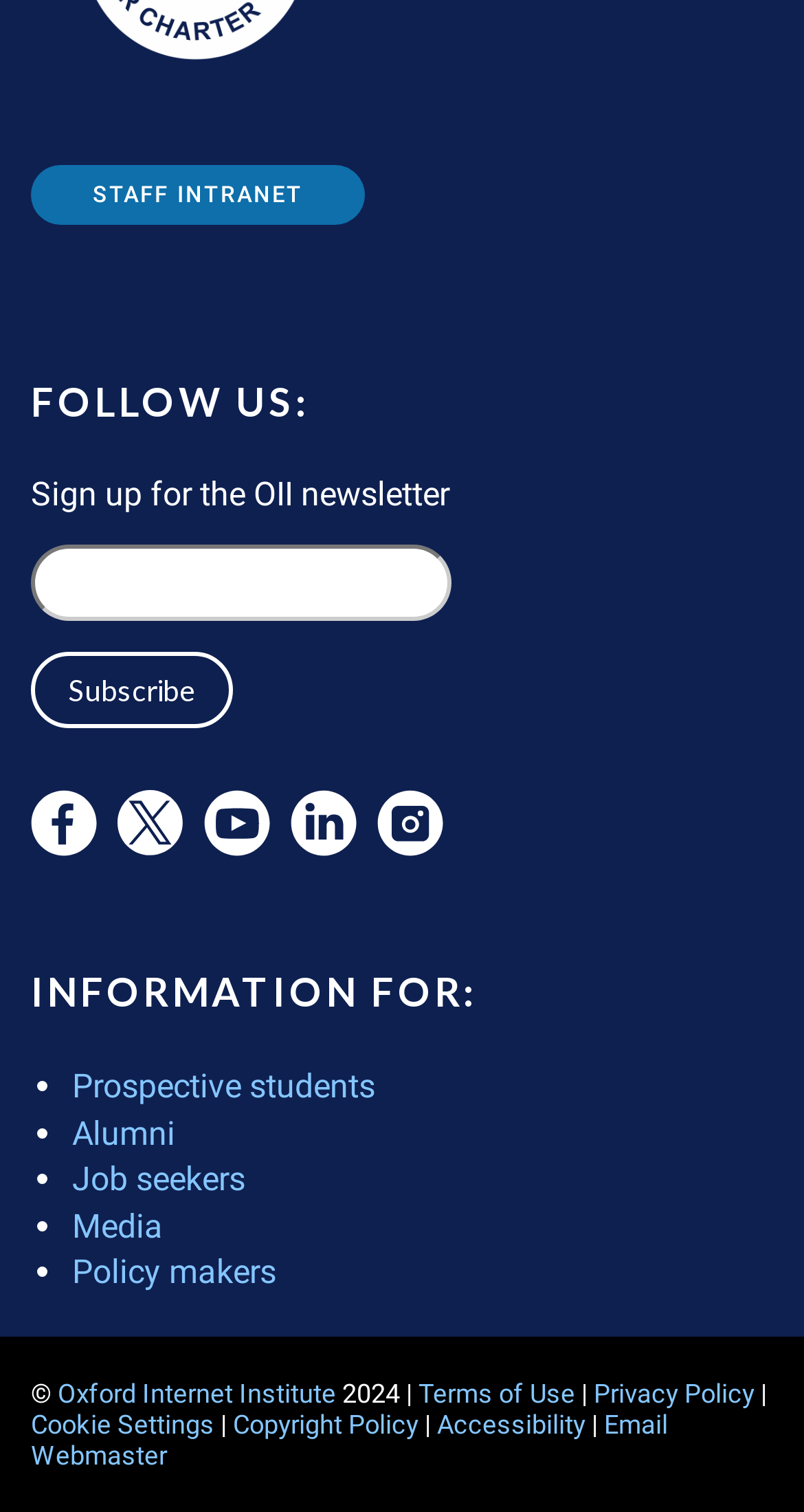Provide a one-word or short-phrase answer to the question:
What categories of information are provided on this webpage?

5